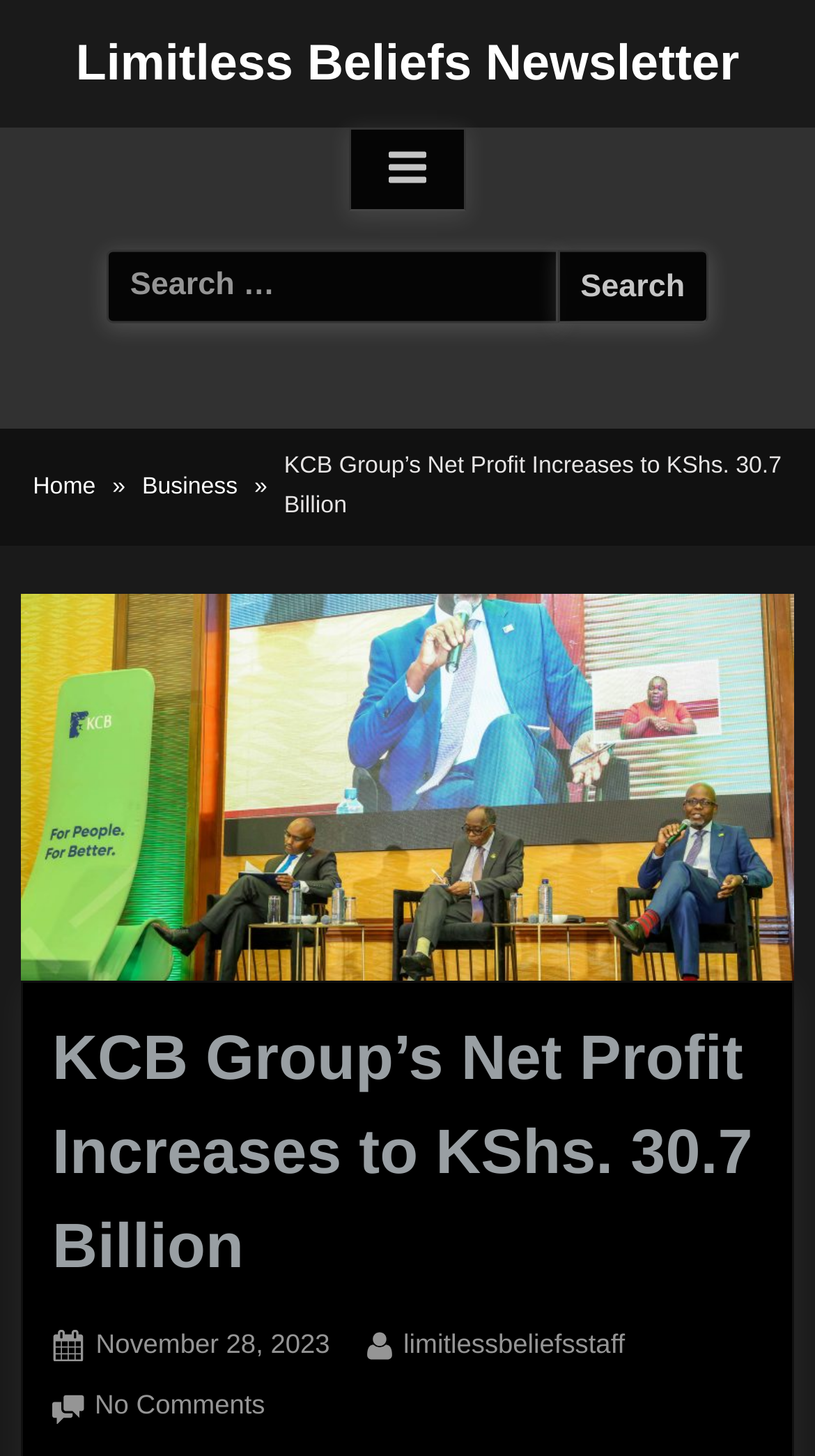What is the profit amount mentioned in the article?
Based on the image, respond with a single word or phrase.

KShs. 30.7 Billion